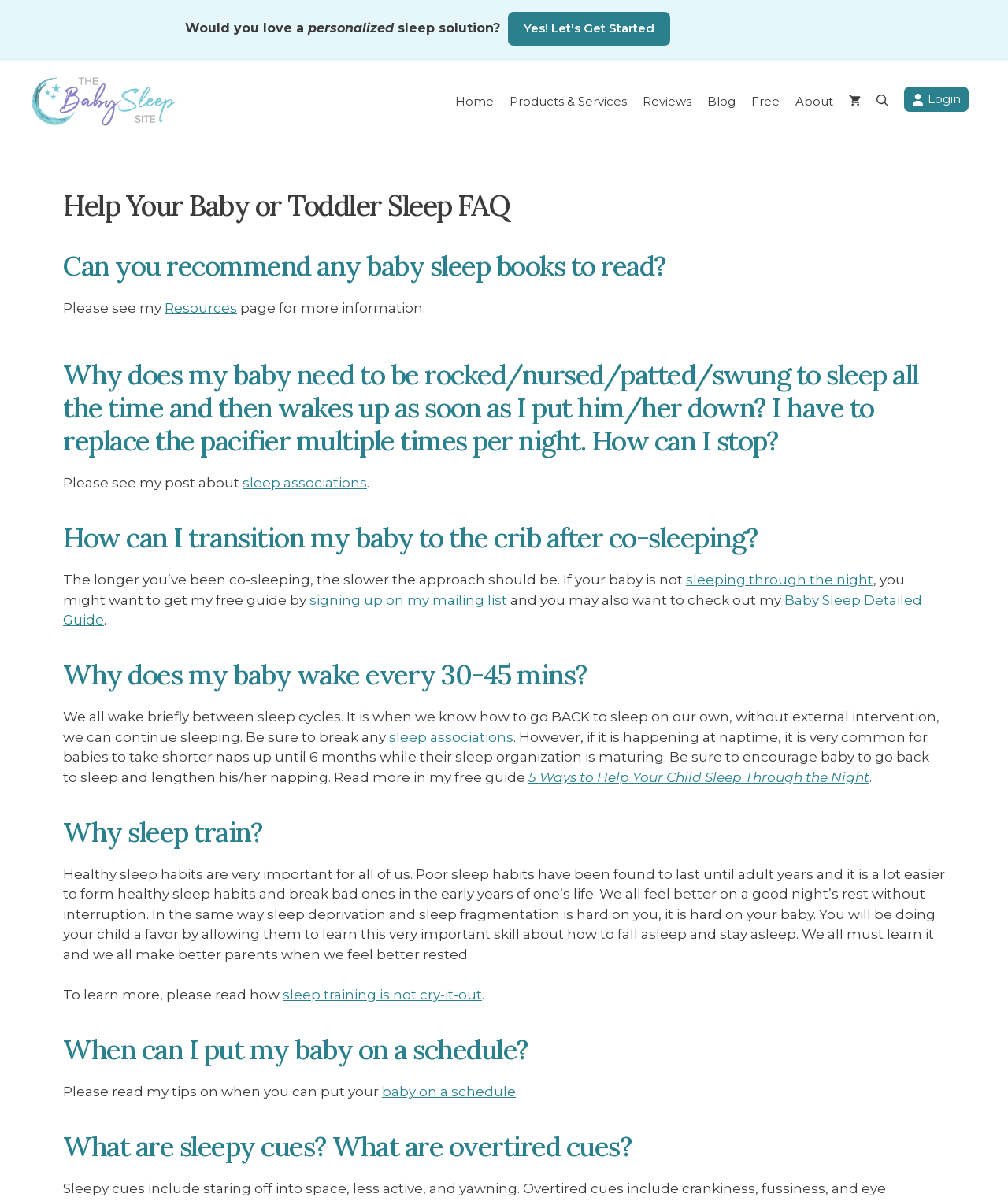What is the website about?
Provide a detailed and well-explained answer to the question.

Based on the webpage content, it appears that the website is focused on providing information and resources related to helping babies and toddlers sleep. The headings and text on the page suggest that it offers guidance on topics such as sleep training, creating a sleep schedule, and addressing common sleep-related issues.